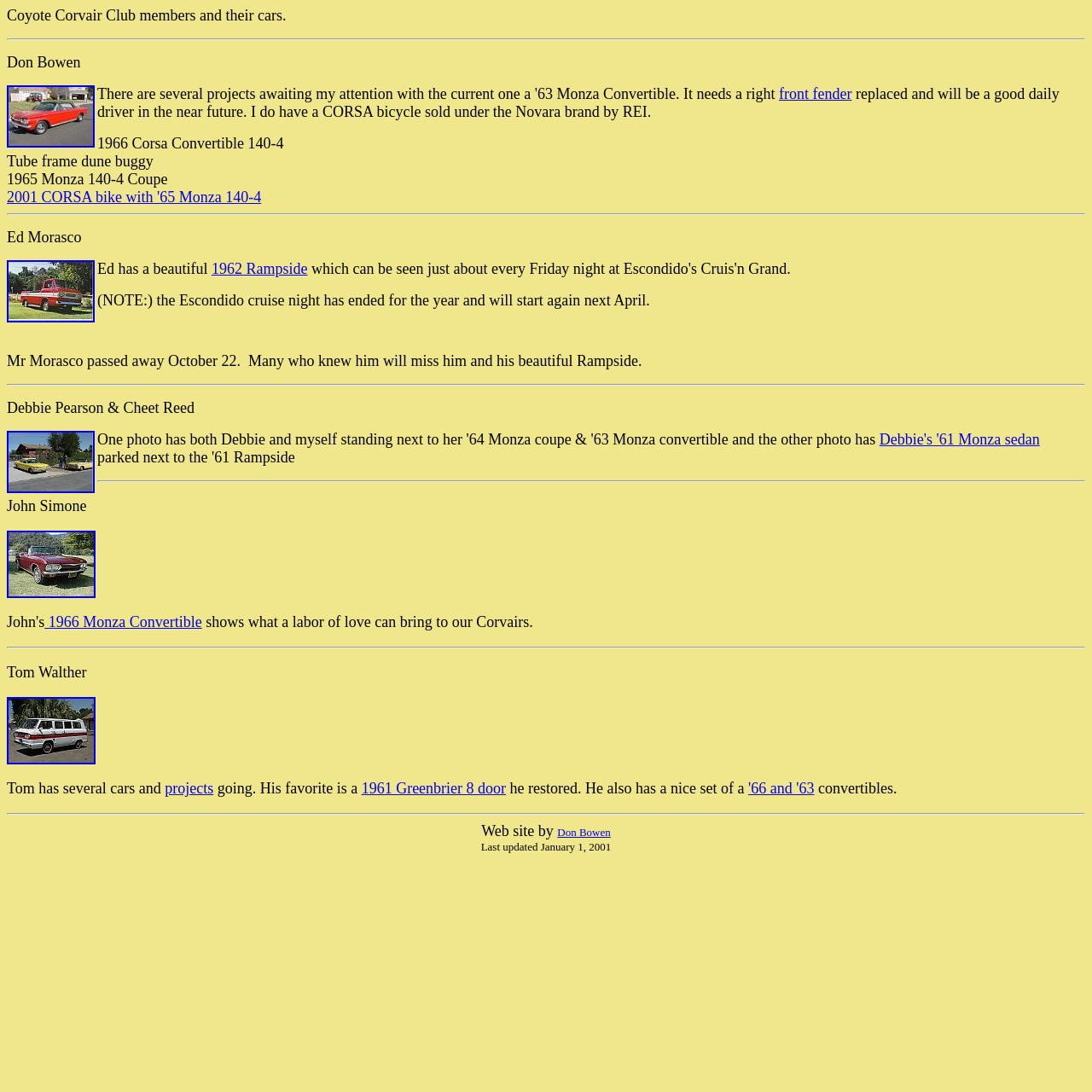Determine the bounding box coordinates of the area to click in order to meet this instruction: "View Tom Walther's 1961 Greenbrier 8 door".

[0.331, 0.714, 0.463, 0.73]